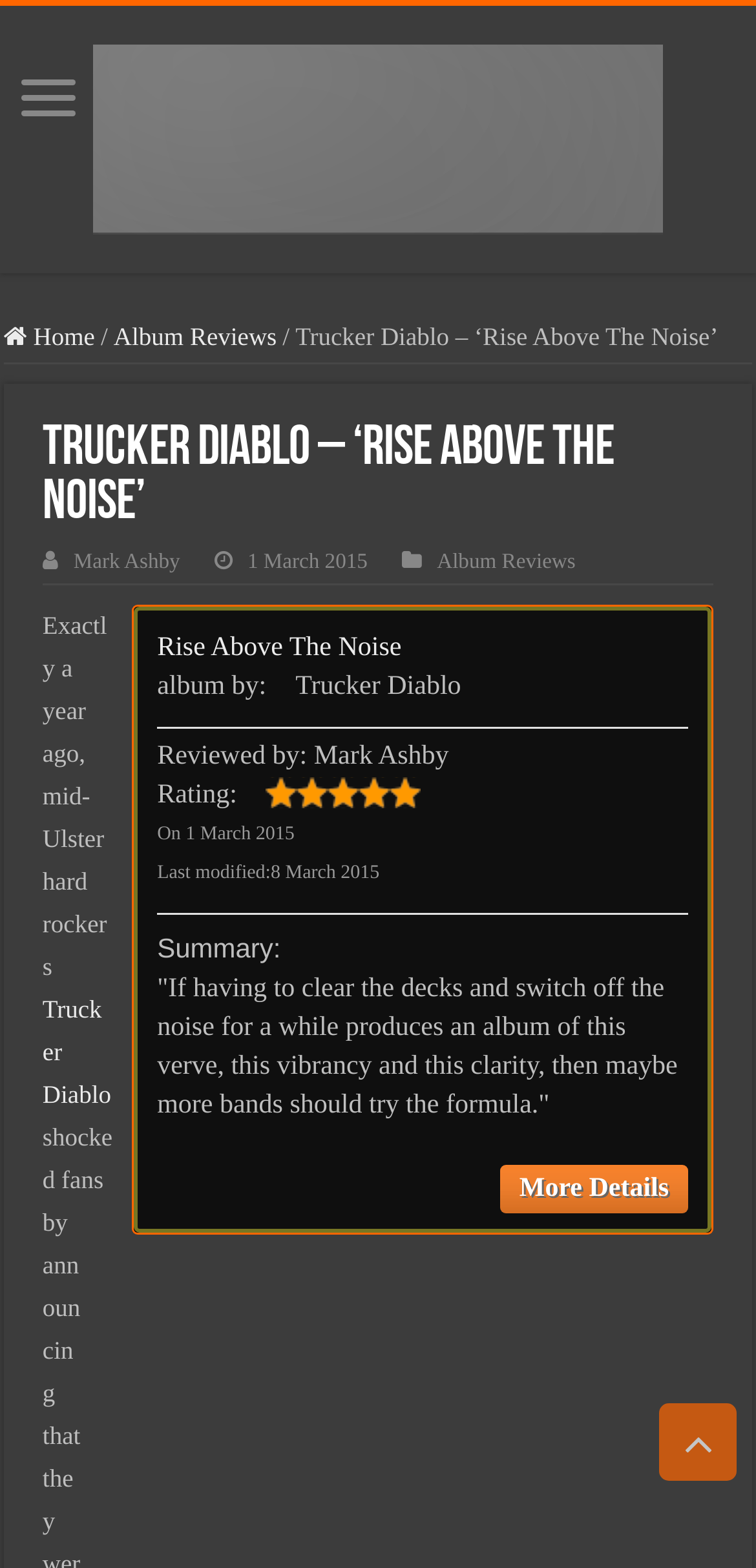Provide the bounding box coordinates of the HTML element this sentence describes: "Home".

[0.005, 0.205, 0.126, 0.224]